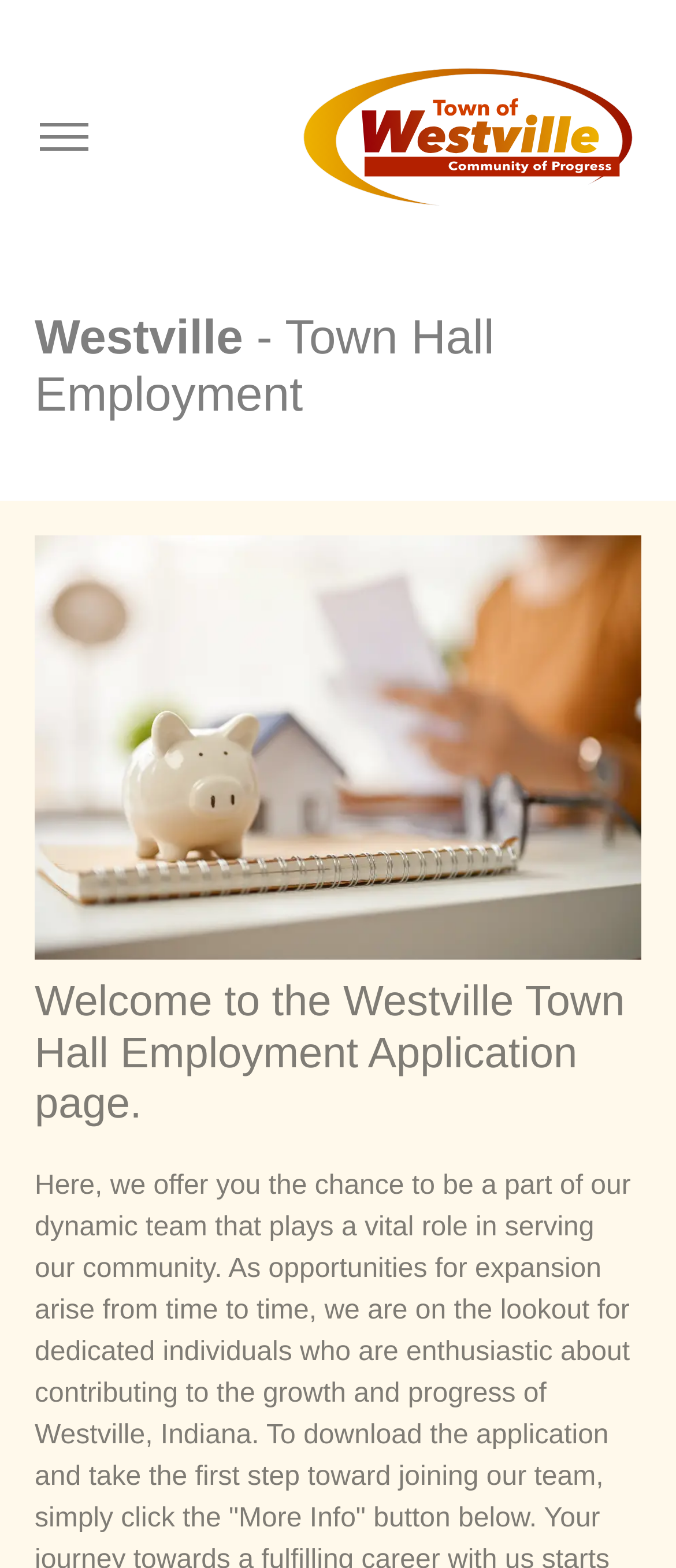Please respond in a single word or phrase: 
What is the logo image located?

Top-right